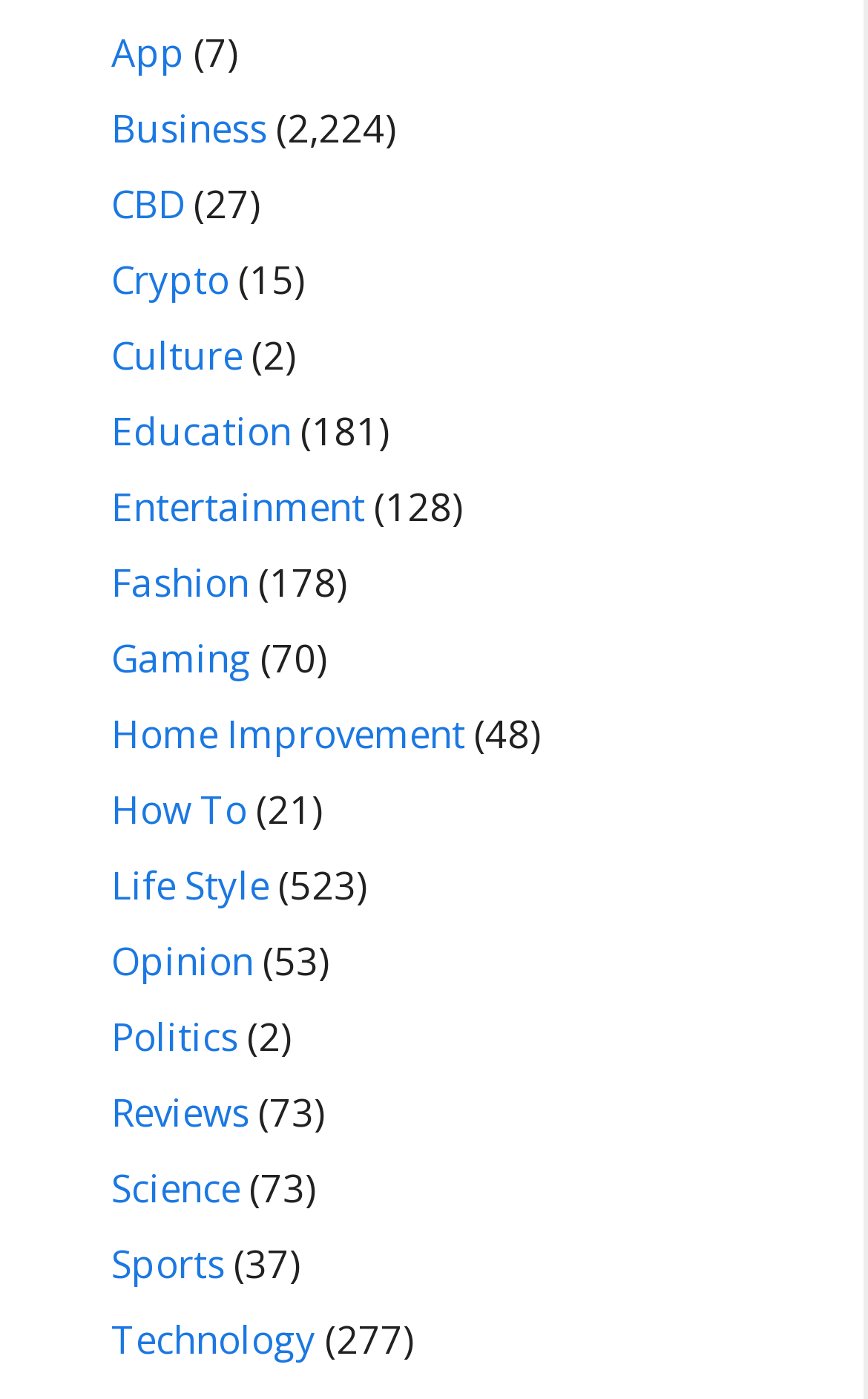What is the category with the highest number of articles?
Using the image, respond with a single word or phrase.

Life Style